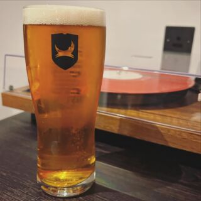Give an elaborate caption for the image.

A refreshing glass of BrewDog Shore Leave Amber Ale, showcasing its vibrant amber hue and a frothy white head, stands on a stylish wooden table. The glass features a distinctive logo, indicating the brand, while in the background, a record player with a red vinyl adds a retro touch to the scene. This inviting setup evokes a laid-back atmosphere, perfect for enjoying a beverage alongside music. The combination of craft beer and vintage aesthetics captures the essence of relaxed social gatherings.